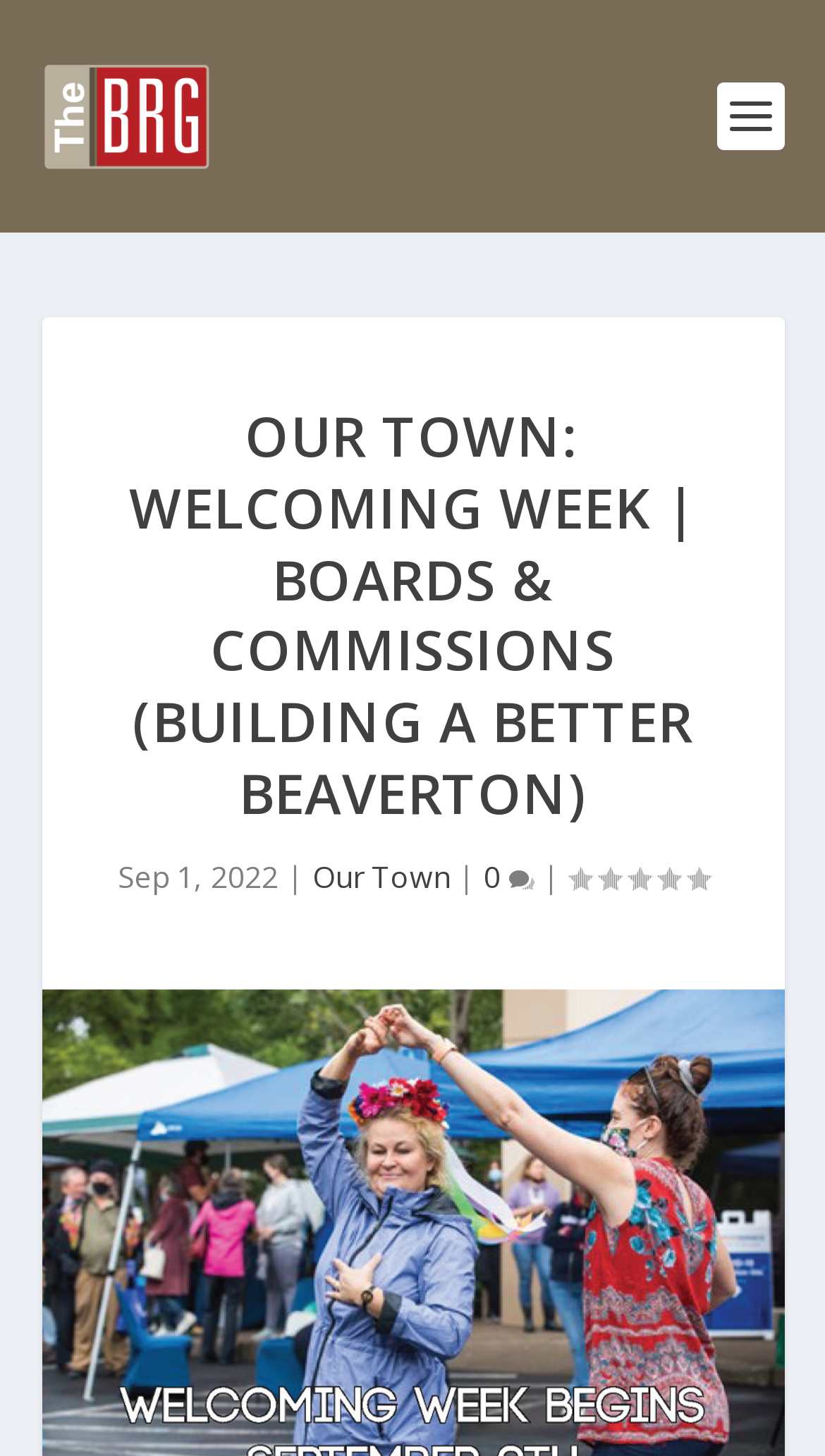Respond with a single word or phrase to the following question: How many links are there in the main heading section?

3